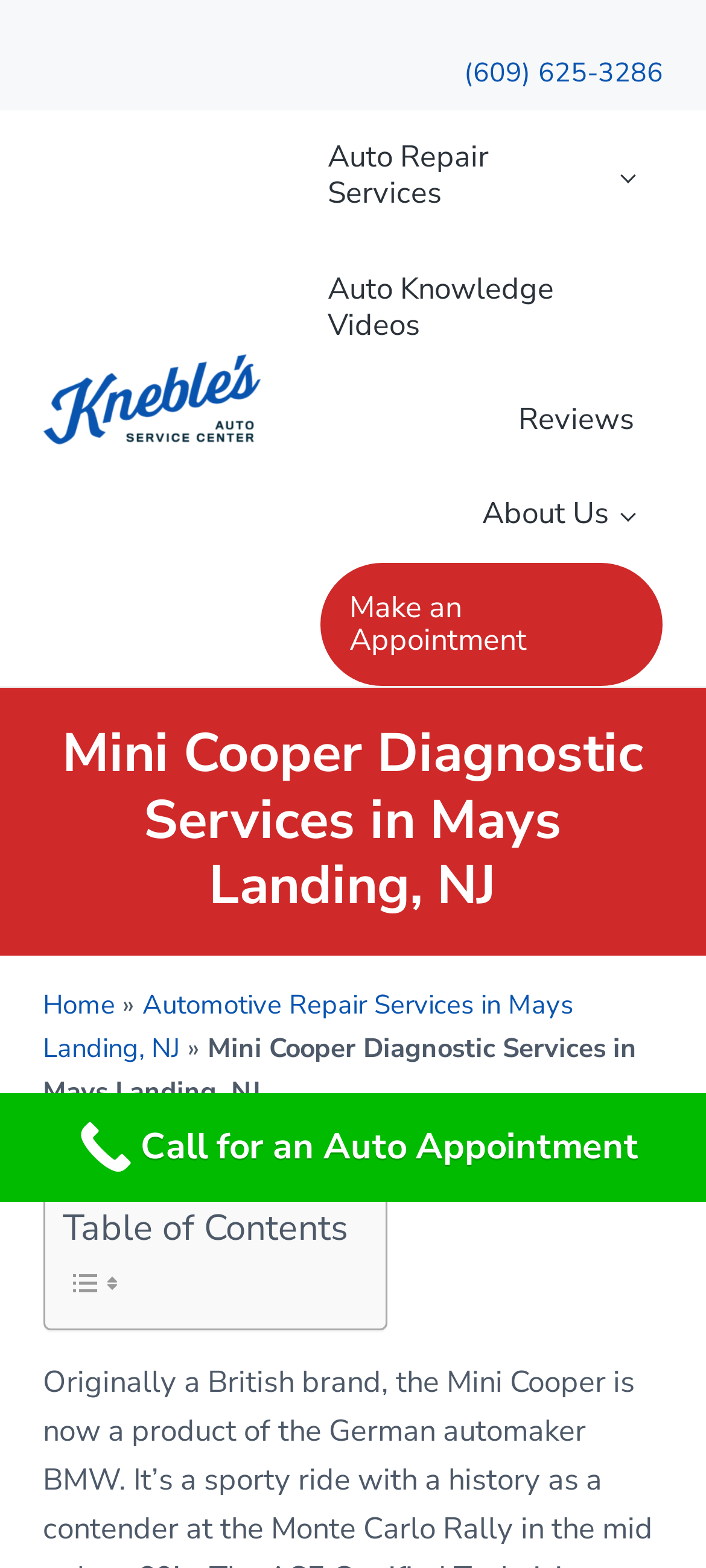Provide an in-depth caption for the elements present on the webpage.

This webpage is about Mini Cooper repair services offered by Kneble's Auto Service Center in Mays Landing, NJ. At the top left corner, there are three "Skip to" links, followed by a phone number link "(609) 625-3286" at the top right corner. Below the phone number, there is a logo of Kneble's Auto Service Center, accompanied by a link to the homepage and a static text "Auto Repair Shop in Mays Landing, NJ".

On the top right side, there is a navigation menu labeled "Header Right" with five links: "Auto Repair Services", "Auto Knowledge Videos", "Reviews", "About Us", and "Make an Appointment". 

The main content of the webpage starts with a heading "Mini Cooper Diagnostic Services in Mays Landing, NJ", followed by a link to "Home" and another link to "Automotive Repair Services in Mays Landing, NJ". Below these links, there is a static text with the same content as the heading. 

A table of contents is presented in a layout table, with a static text "Table of Contents" and two small images. At the bottom of the page, there is a call-to-action link "Call for an Auto Appointment" that spans the entire width of the page.